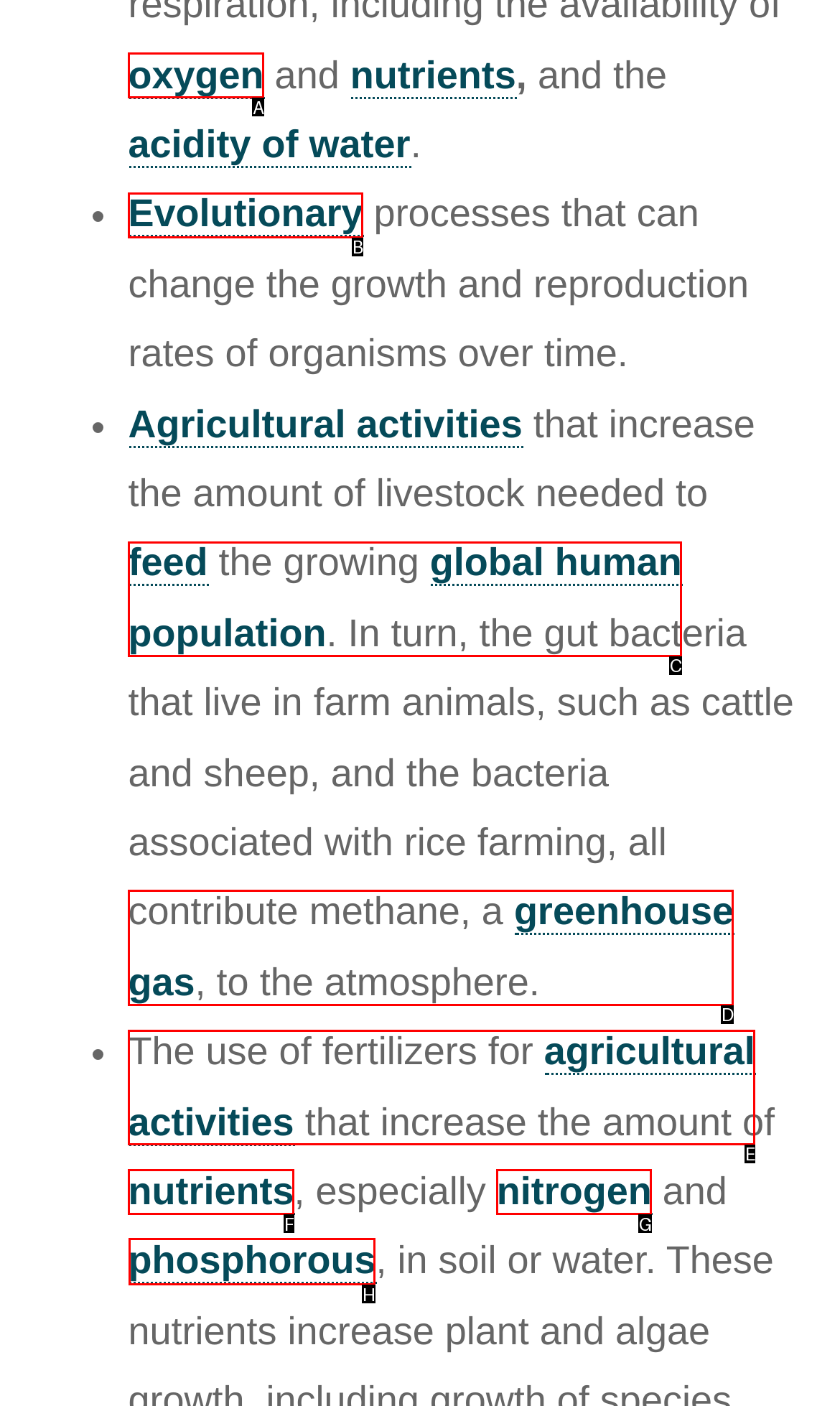Determine the right option to click to perform this task: Explore Investments
Answer with the correct letter from the given choices directly.

None